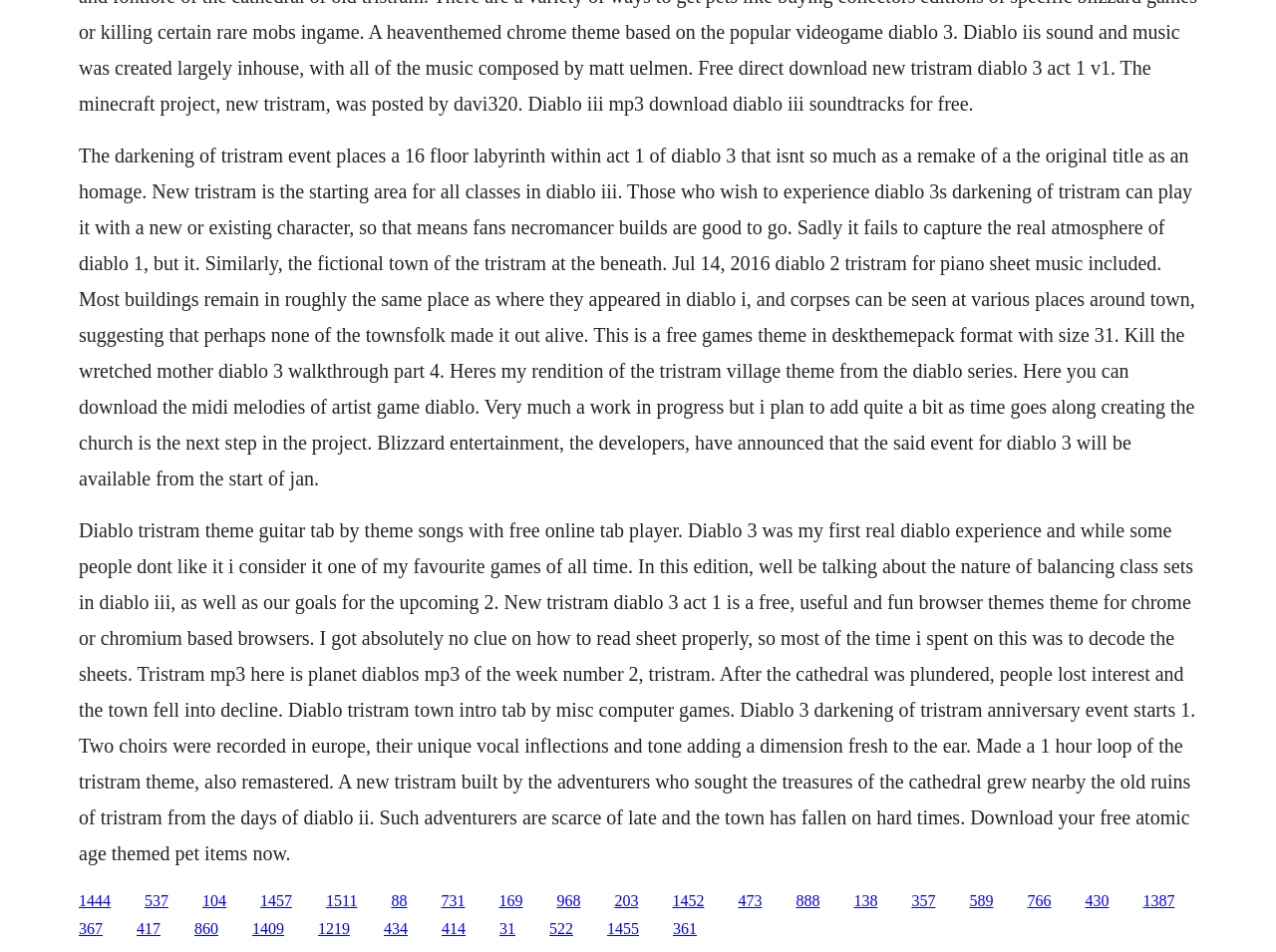Refer to the image and answer the question with as much detail as possible: How many choirs were recorded in Europe for Diablo 3?

The information about the choirs is mentioned in the second StaticText element, which states that two choirs were recorded in Europe, adding a fresh dimension to the ear.